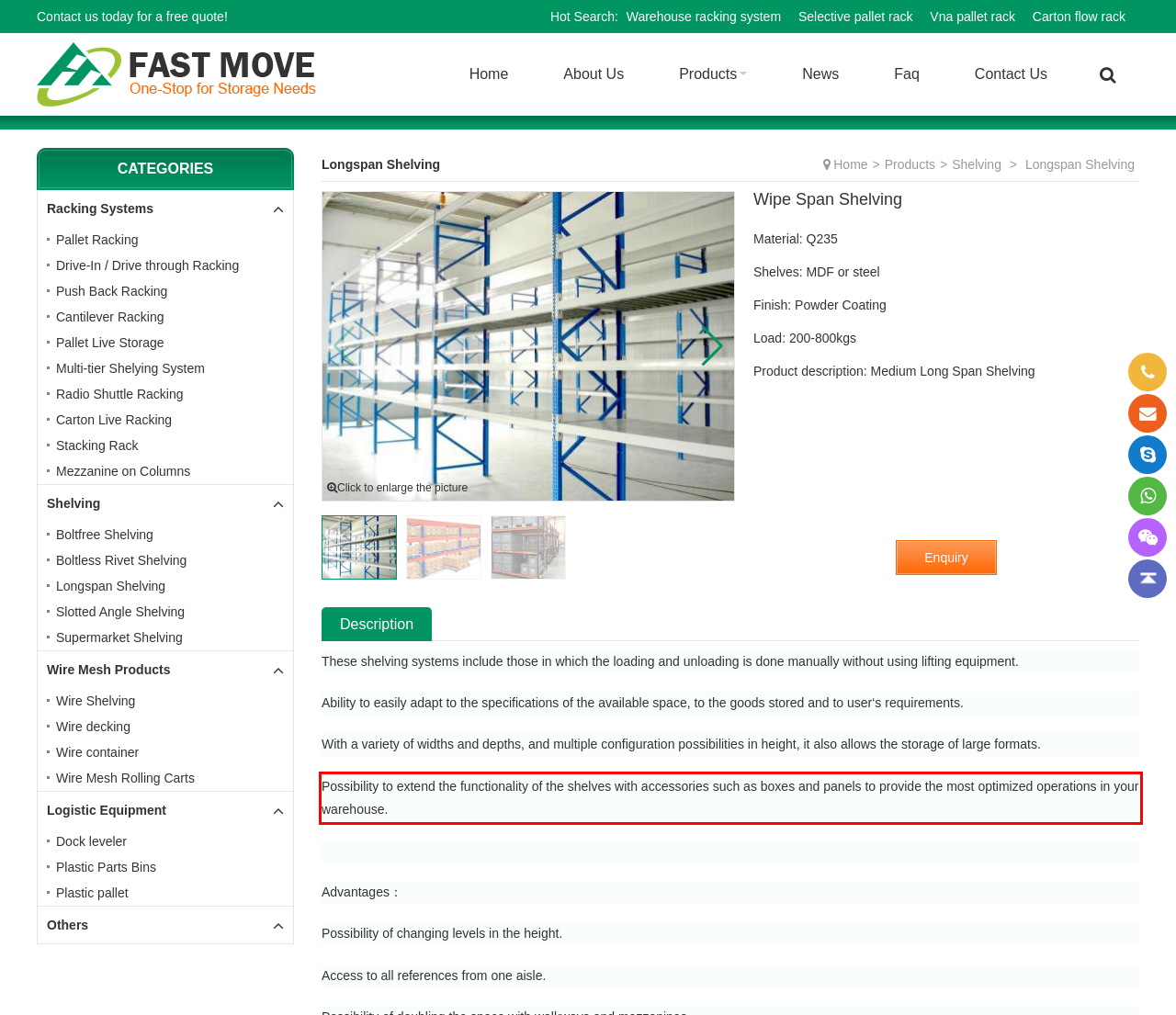Please examine the screenshot of the webpage and read the text present within the red rectangle bounding box.

Possibility to extend the functionality of the shelves with accessories such as boxes and panels to provide the most optimized operations in your warehouse.